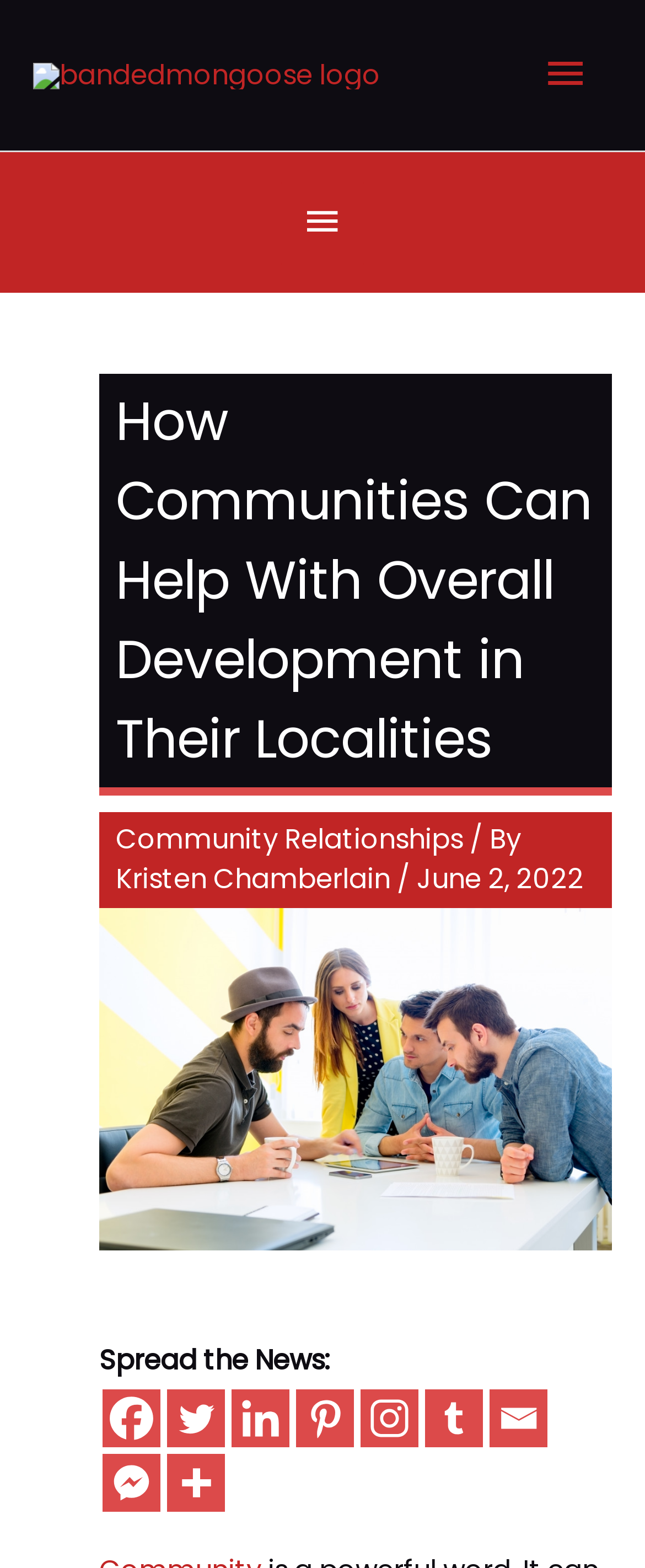Identify the bounding box coordinates for the element you need to click to achieve the following task: "Contact us". Provide the bounding box coordinates as four float numbers between 0 and 1, in the form [left, top, right, bottom].

None